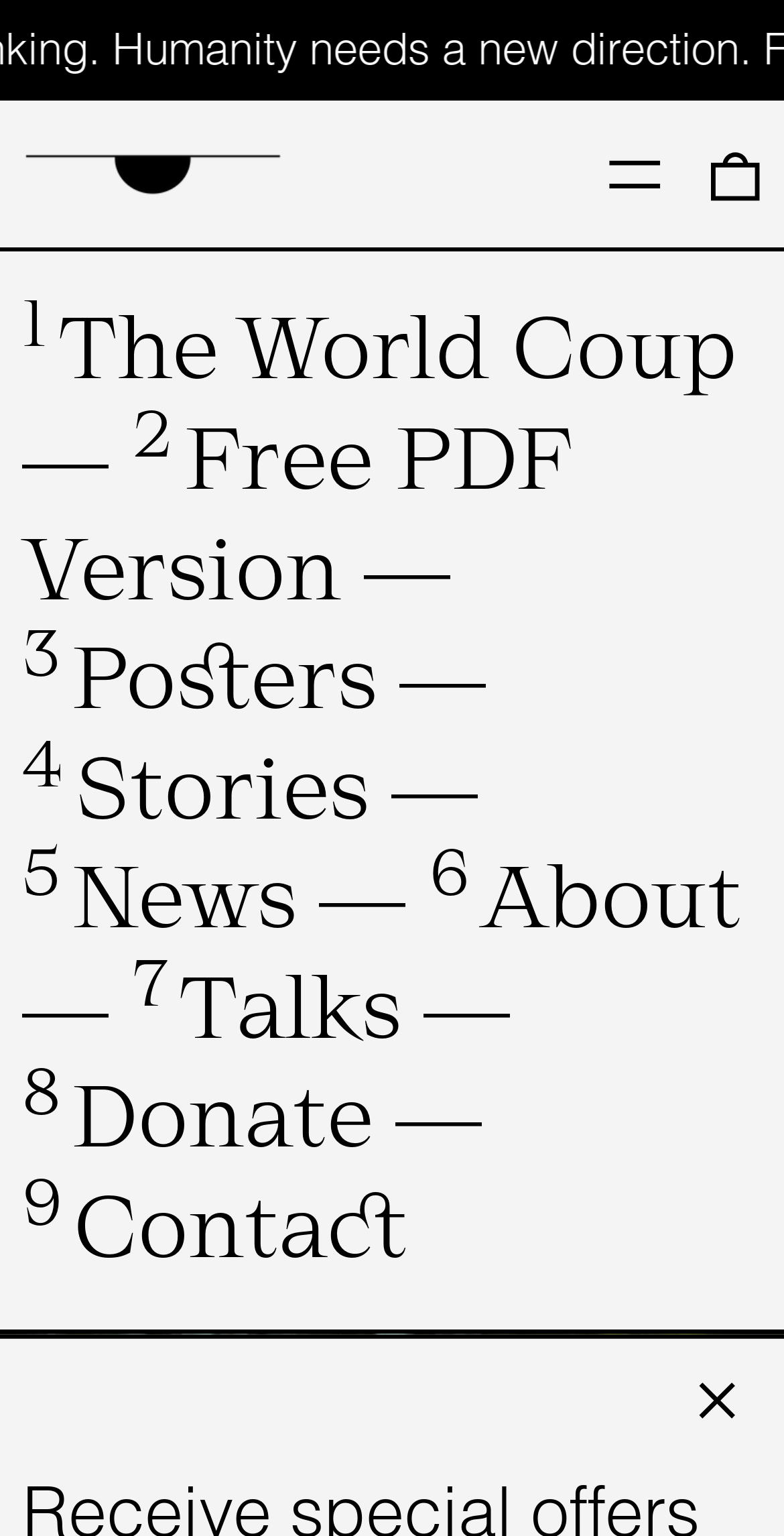Please identify the bounding box coordinates of the clickable area that will fulfill the following instruction: "Enter email address". The coordinates should be in the format of four float numbers between 0 and 1, i.e., [left, top, right, bottom].

[0.028, 0.738, 0.972, 0.782]